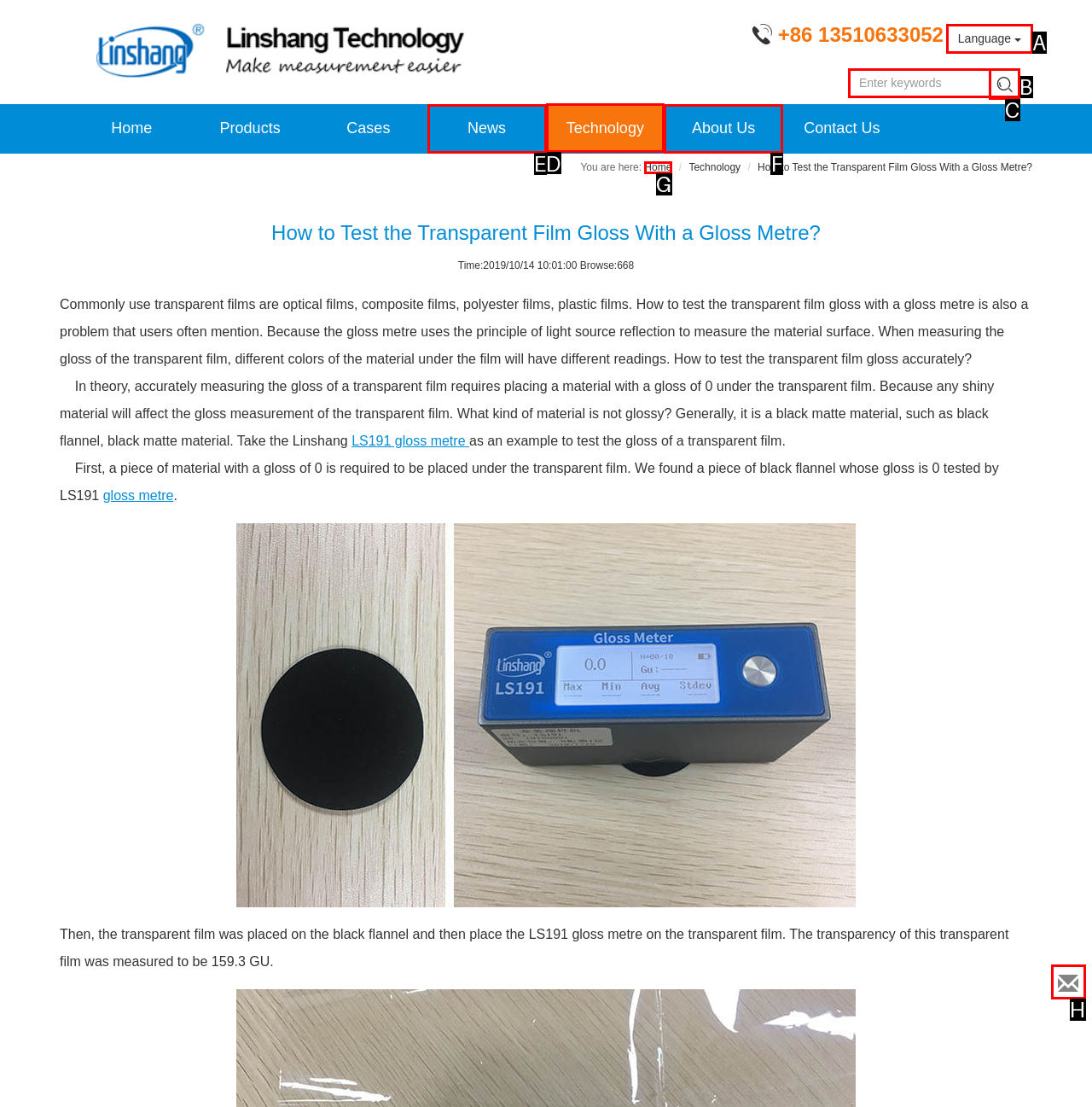Choose the HTML element that needs to be clicked for the given task: Click the 'Technology' link Respond by giving the letter of the chosen option.

D